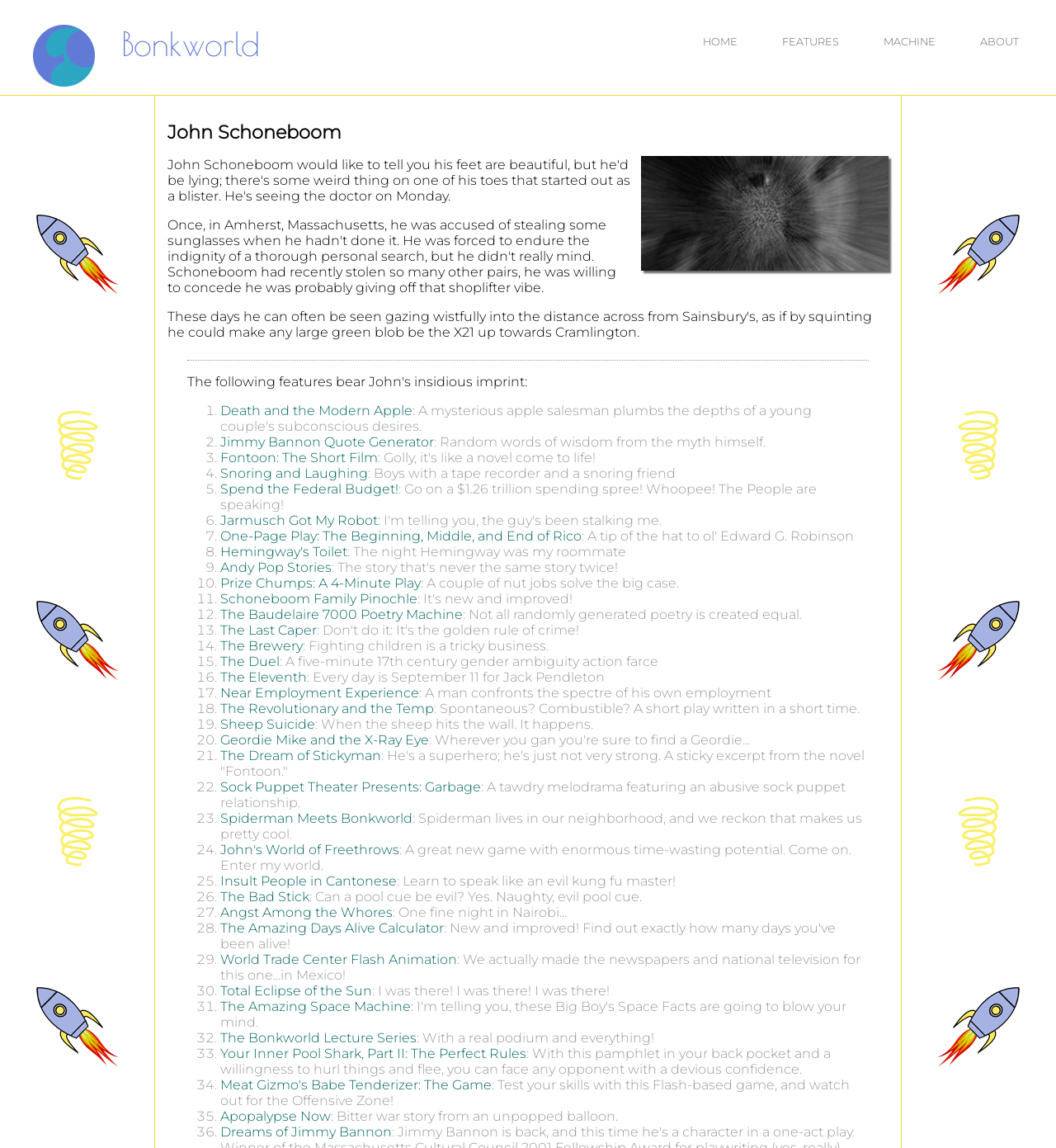Create an elaborate caption that covers all aspects of the webpage.

This webpage is a personal website of John Schoneboom, featuring a collection of his creative works, including writings, plays, and games. At the top of the page, there are four navigation links: "HOME", "FEATURES", "MACHINE", and "ABOUT", which are aligned horizontally and centered at the top of the page.

Below the navigation links, there is a heading "John Schoneboom" in a larger font size, which serves as the title of the webpage. To the left of the title, there is a smaller link "Bonkworld" with an accompanying image, which appears to be a logo or an icon.

The main content of the webpage is a list of 26 items, each consisting of a numbered list marker, a link to a specific work, and a brief description of the work. The list items are arranged vertically, with each item indented slightly to the right. The links are in a smaller font size than the list markers and descriptions.

The works listed include short stories, plays, games, and other creative projects. Some of the titles are humorous or whimsical, such as "Death and the Modern Apple", "Jimmy Bannon Quote Generator", and "Spiderman Meets Bonkworld". The descriptions provide a brief summary of each work, often with a touch of humor or irony.

There is also an image located near the top of the page, to the right of the title, which appears to be a decorative element or a illustration related to the content of the webpage.

Overall, the webpage has a playful and creative tone, reflecting the personality and style of John Schoneboom.